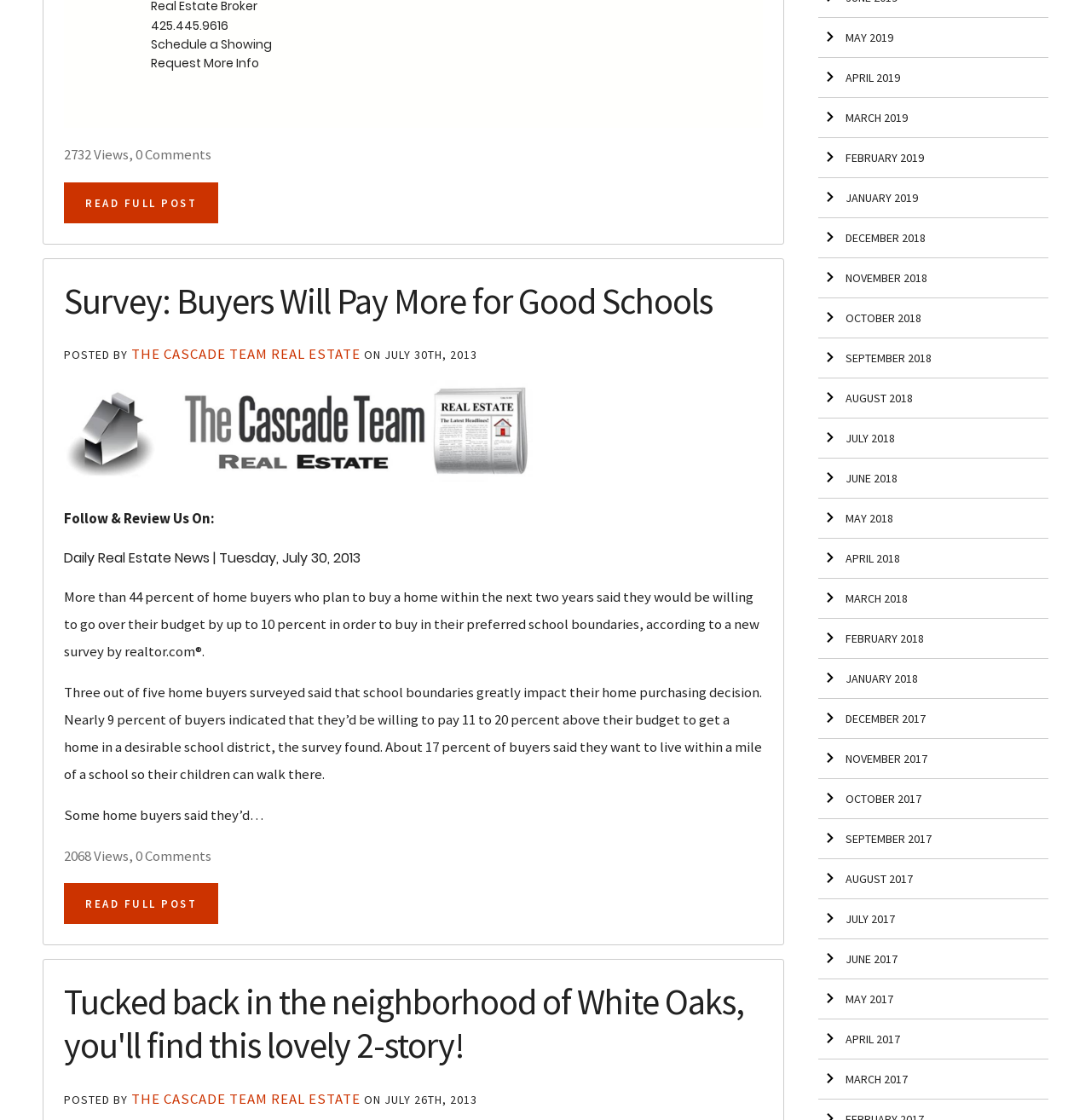Use a single word or phrase to answer the question:
How many articles are on this webpage?

2